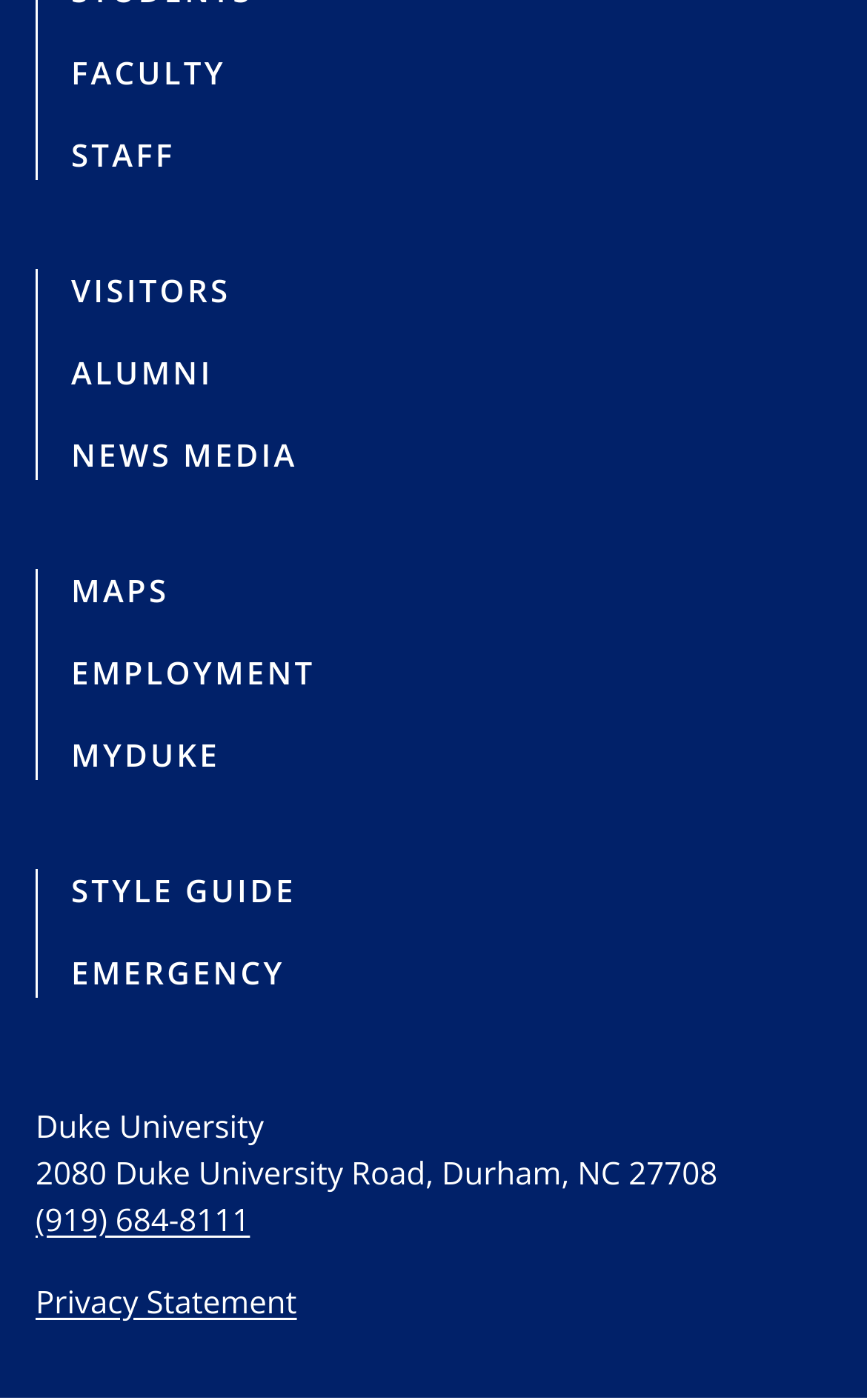What is the phone number of Duke University?
Please answer the question with a detailed and comprehensive explanation.

I found the phone number of Duke University in the middle section of the webpage, which is '(919) 684-8111'.